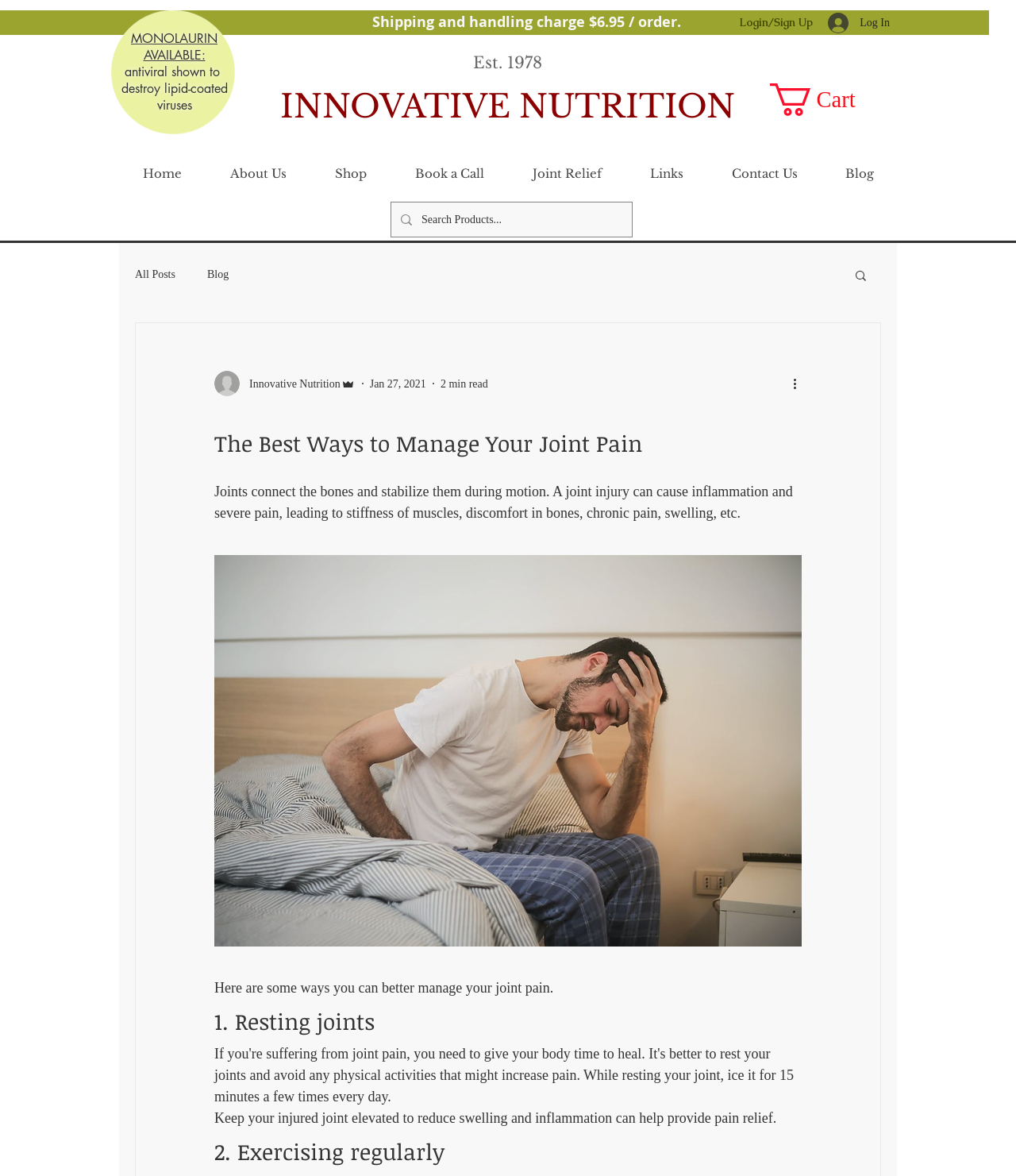Identify the coordinates of the bounding box for the element that must be clicked to accomplish the instruction: "Click the Cart button".

[0.758, 0.071, 0.873, 0.099]